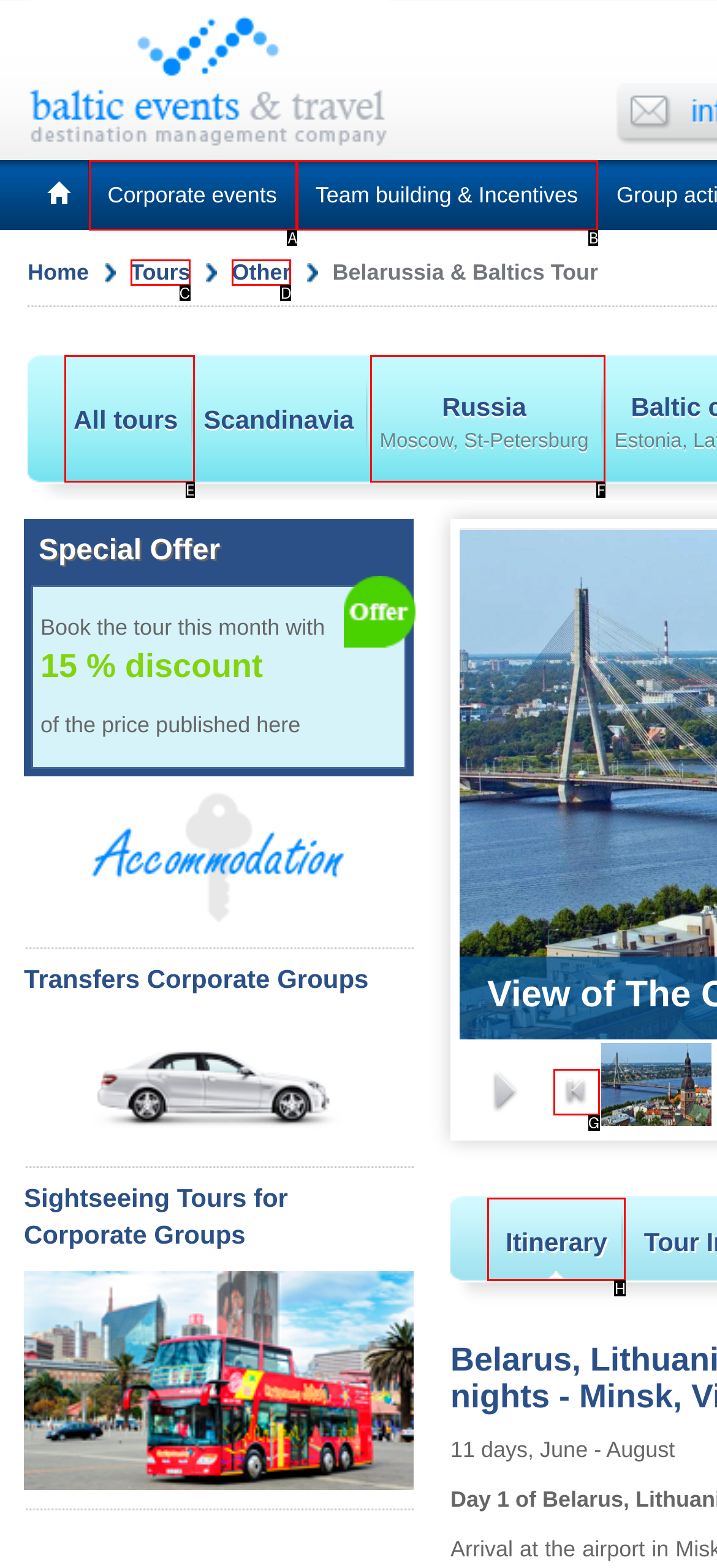Based on the task: Go to Previous Page, which UI element should be clicked? Answer with the letter that corresponds to the correct option from the choices given.

G